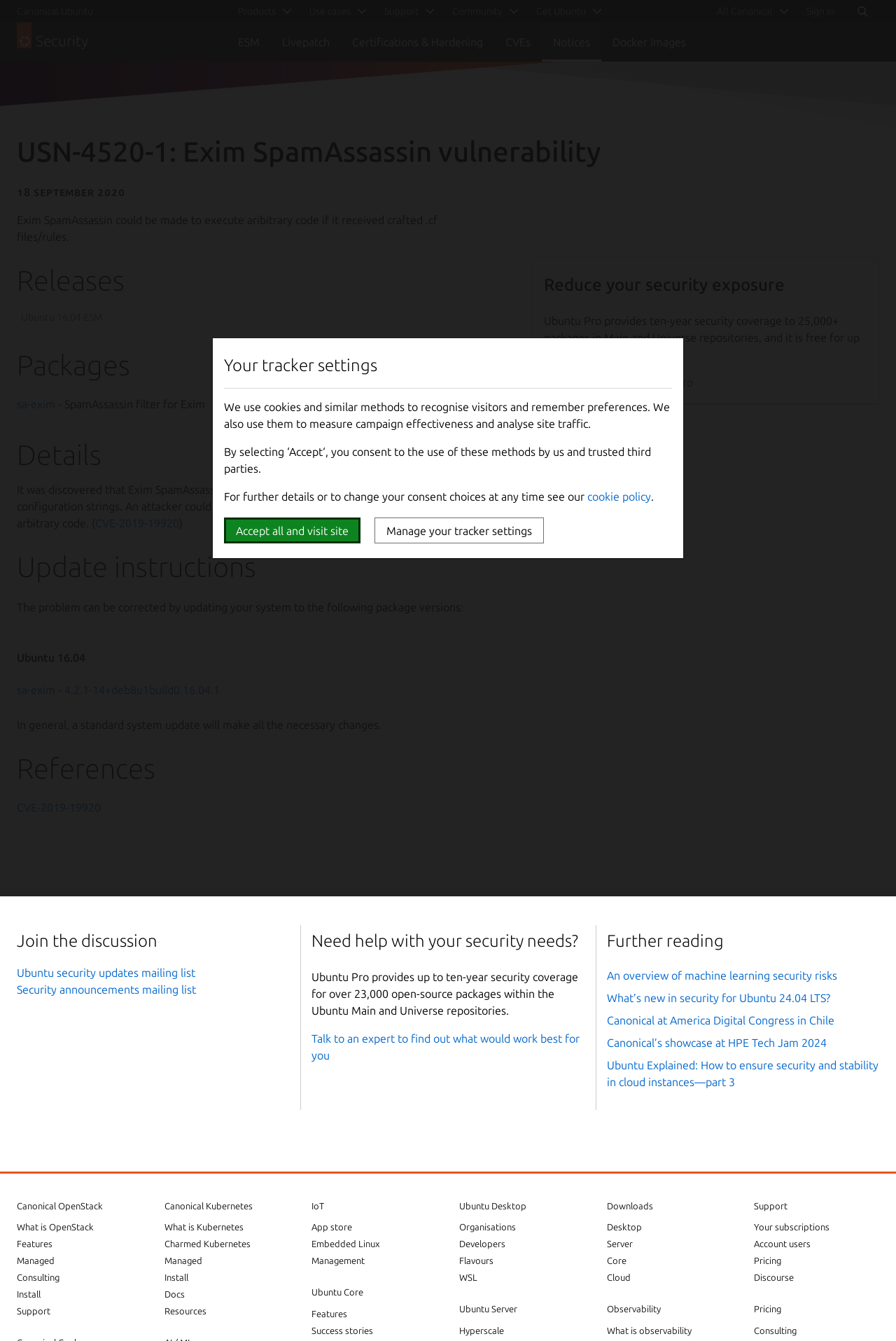Please locate the bounding box coordinates for the element that should be clicked to achieve the following instruction: "Check the 'CVE-2019-19920' link". Ensure the coordinates are given as four float numbers between 0 and 1, i.e., [left, top, right, bottom].

[0.106, 0.385, 0.2, 0.395]